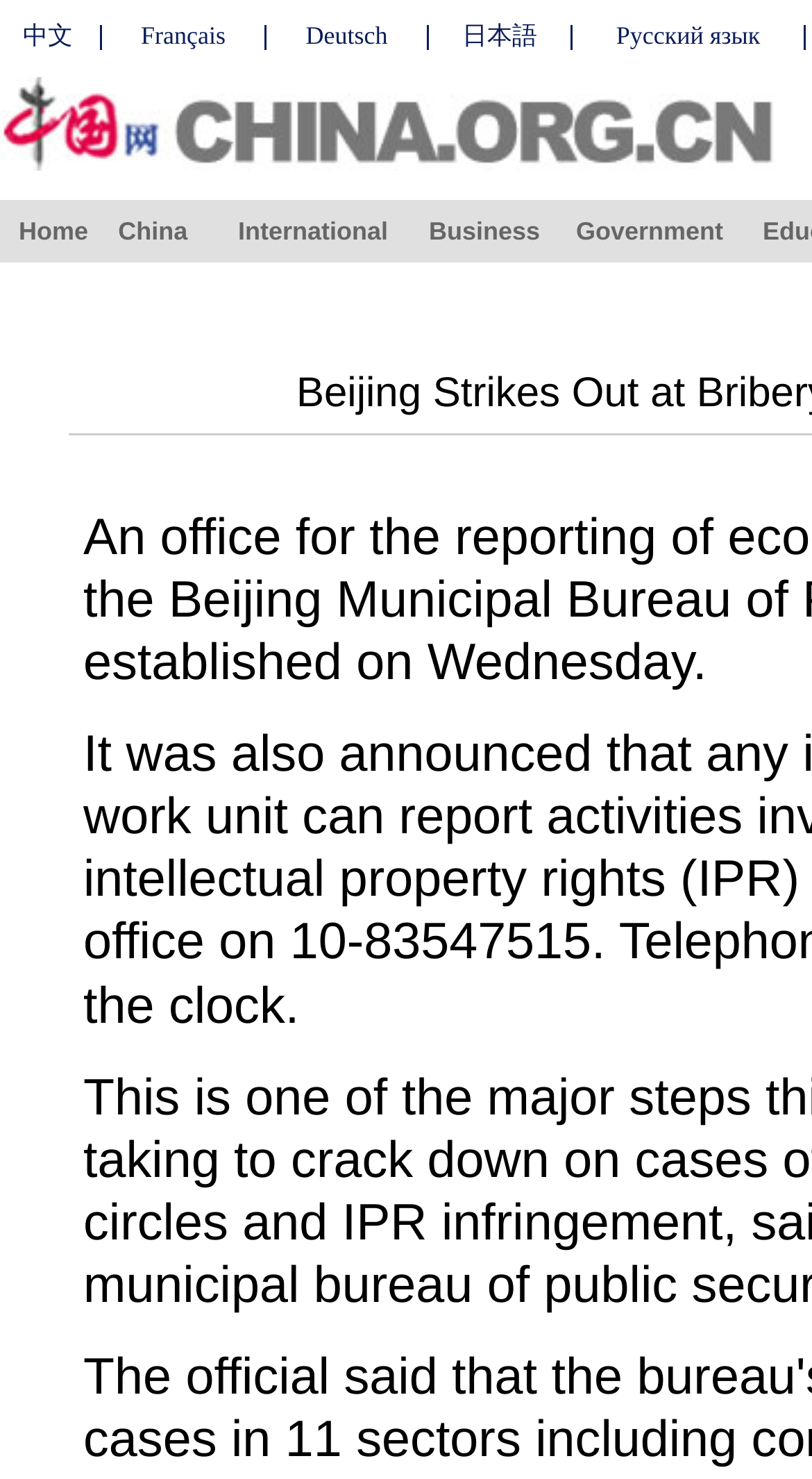Provide the bounding box for the UI element matching this description: "Cookies".

None